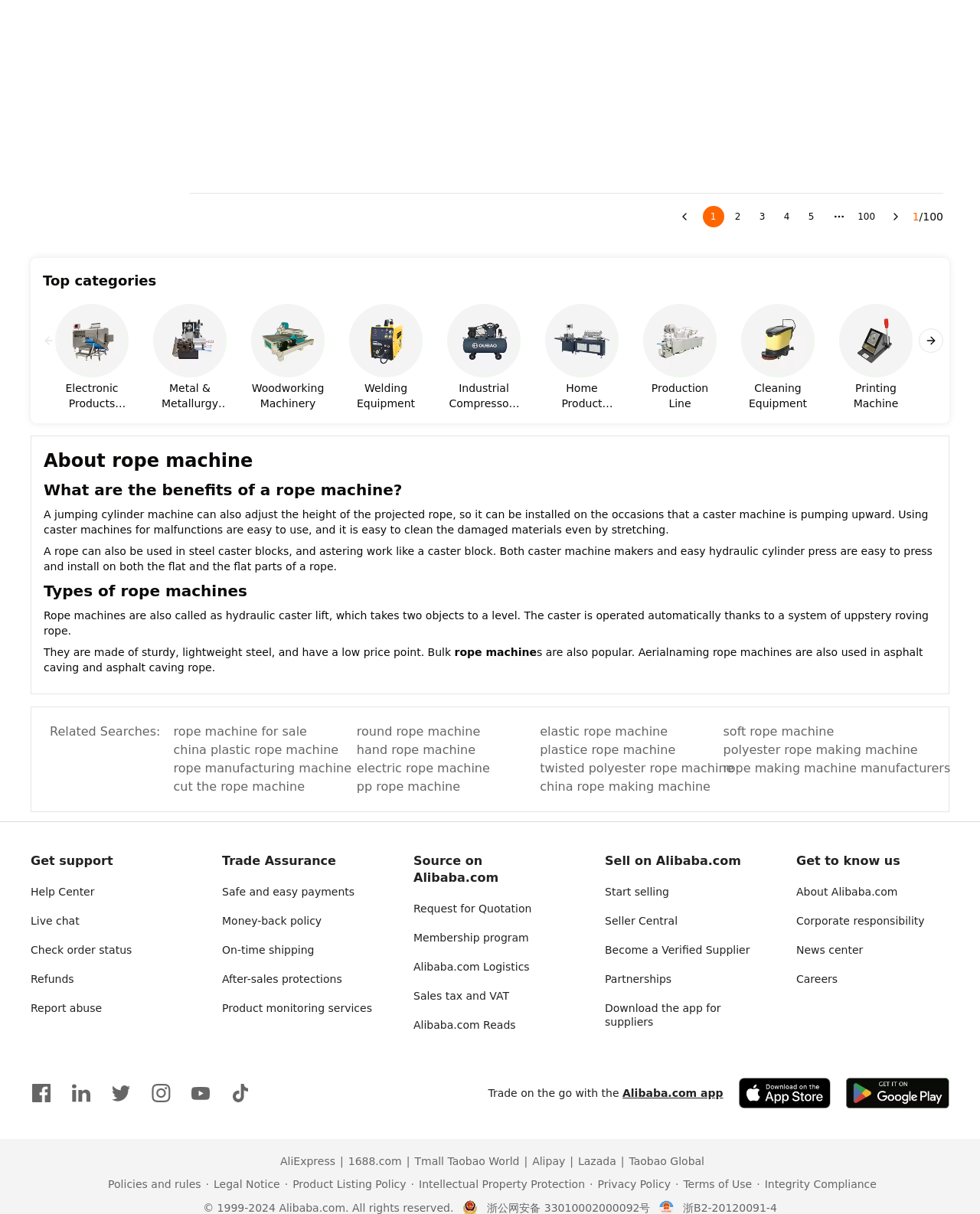Please determine the bounding box coordinates of the clickable area required to carry out the following instruction: "View the 'Top categories'". The coordinates must be four float numbers between 0 and 1, represented as [left, top, right, bottom].

[0.044, 0.223, 0.956, 0.24]